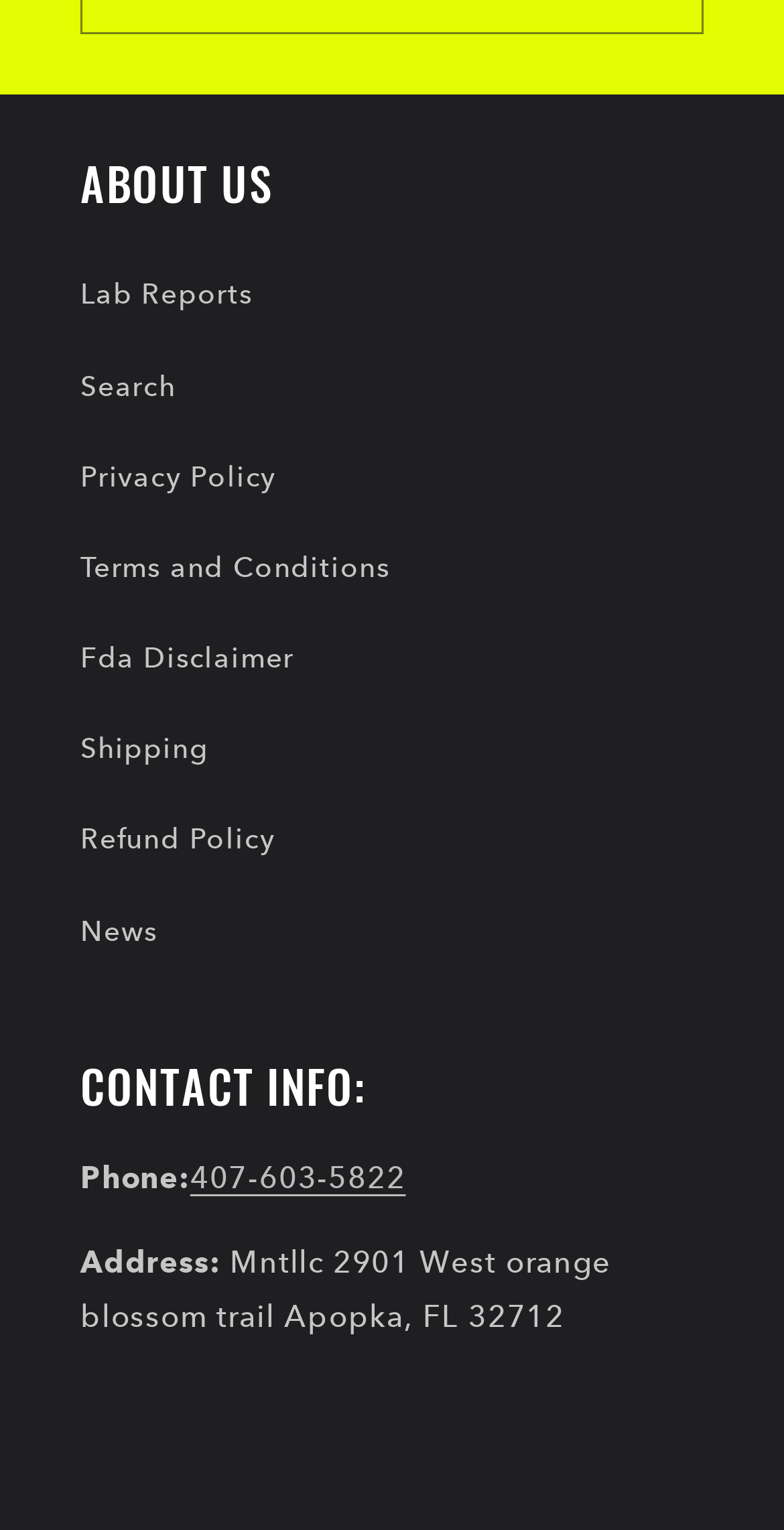Show the bounding box coordinates of the region that should be clicked to follow the instruction: "Read the address."

[0.103, 0.813, 0.78, 0.873]